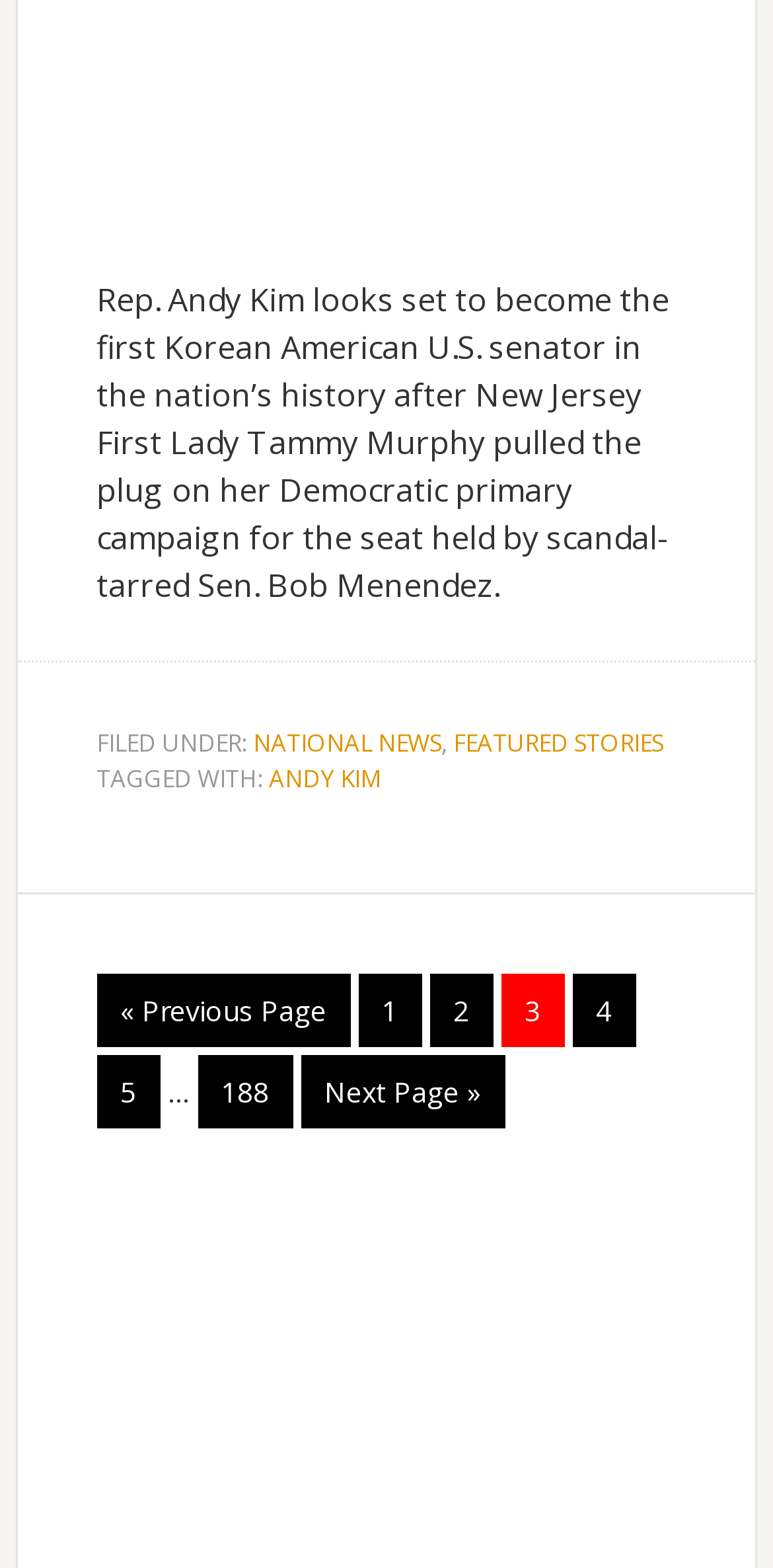Please identify the bounding box coordinates for the region that you need to click to follow this instruction: "Go to the Contatti page".

None